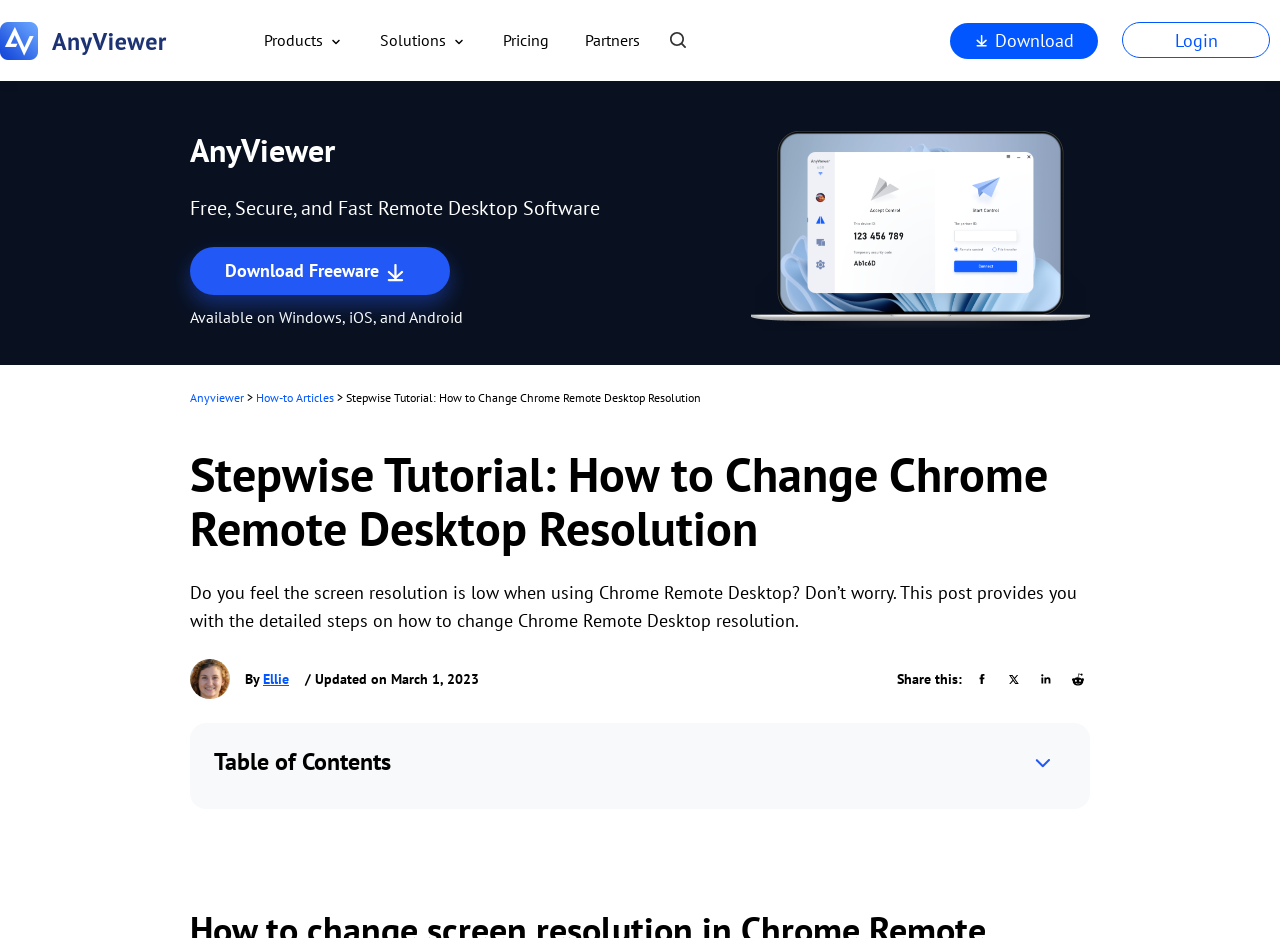Using the information in the image, could you please answer the following question in detail:
How many types of remote solutions are listed?

The webpage lists five types of remote solutions: Remote Desktop, Remote Access, Remote Support, Remote Work, and Mobile Device Support. These can be found in the 'Solutions' section of the webpage.